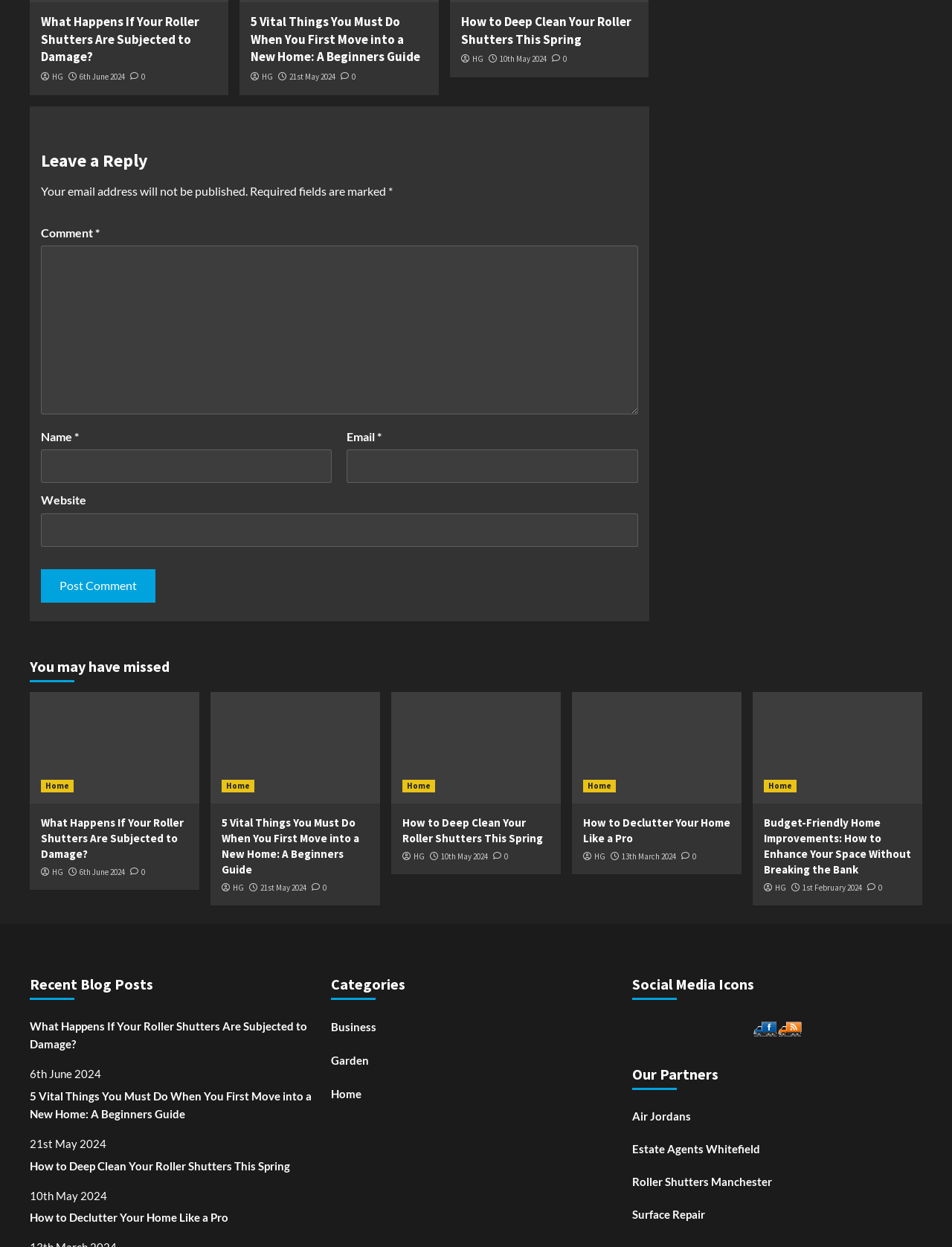Using the description "Home", predict the bounding box of the relevant HTML element.

[0.612, 0.625, 0.647, 0.635]